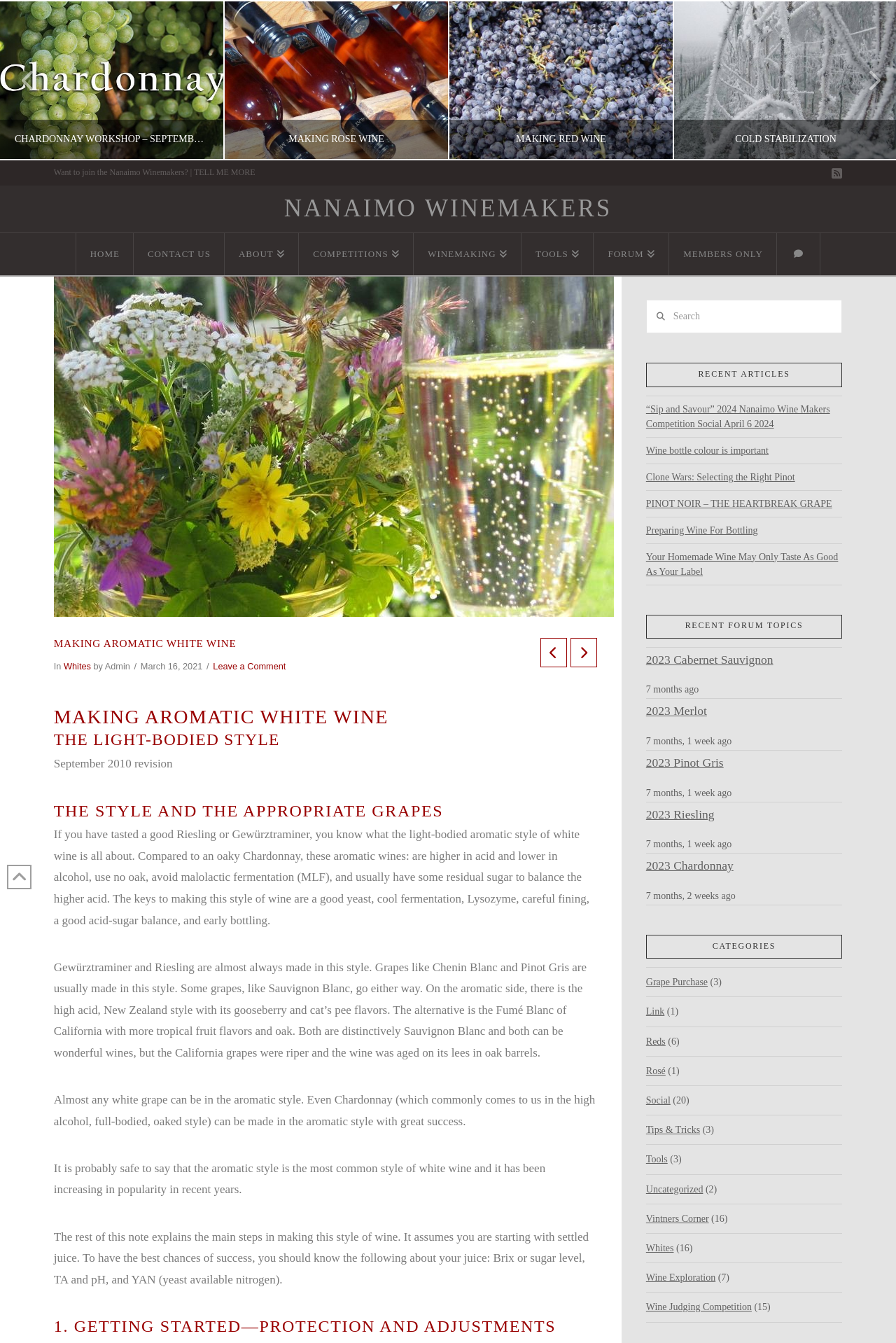Offer a detailed account of what is visible on the webpage.

This webpage is about making aromatic white wine, specifically the light-bodied style. The page is divided into several sections, with headings and links to other related articles and topics.

At the top of the page, there is a heading "CHARDONNAY WORKSHOP – SEPTEMBER 2015" followed by a link to "MAKING ROSÉ WINE" and another link to "MAKING RED WINE". Below these links, there is a button labeled "Next".

On the left side of the page, there is a section with links to various topics, including "HOME", "CONTACT US", "ABOUT", "COMPETITIONS", "WINEMAKING", "TOOLS", "FORUM", and "MEMBERS ONLY". There is also a link to "RSS" and a button labeled "TELL ME MORE" with a link to "join the Nanaimo Winemakers".

The main content of the page is divided into several sections, each with a heading. The first section is "MAKING AROMATIC WHITE WINE", which provides an introduction to the light-bodied aromatic style of white wine. The text explains that this style of wine is characterized by being higher in acid and lower in alcohol, with no oak and some residual sugar to balance the higher acid.

The next section is "THE STYLE AND THE APPROPRIATE GRAPES", which discusses the types of grapes suitable for making aromatic white wine, including Riesling, Gewürztraminer, Chenin Blanc, and Pinot Gris.

The following sections provide more detailed information on the process of making aromatic white wine, including "GETTING STARTED—PROTECTION AND ADJUSTMENTS", which covers the initial steps in making this style of wine.

On the right side of the page, there is a section with links to recent articles, including "“Sip and Savour” 2024 Nanaimo Wine Makers Competition Social April 6 2024", "Wine bottle colour is important", and "Clone Wars: Selecting the Right Pinot". There is also a section with links to recent forum topics, including "2023 Cabernet Sauvignon", "2023 Merlot", and "2023 Pinot Gris".

At the bottom of the page, there is a section with links to categories, including "Grape Purchase", "Link", "Reds", "Rosé", "Social", "Tips & Tricks", "Tools", "Uncategorized", and "Vintners